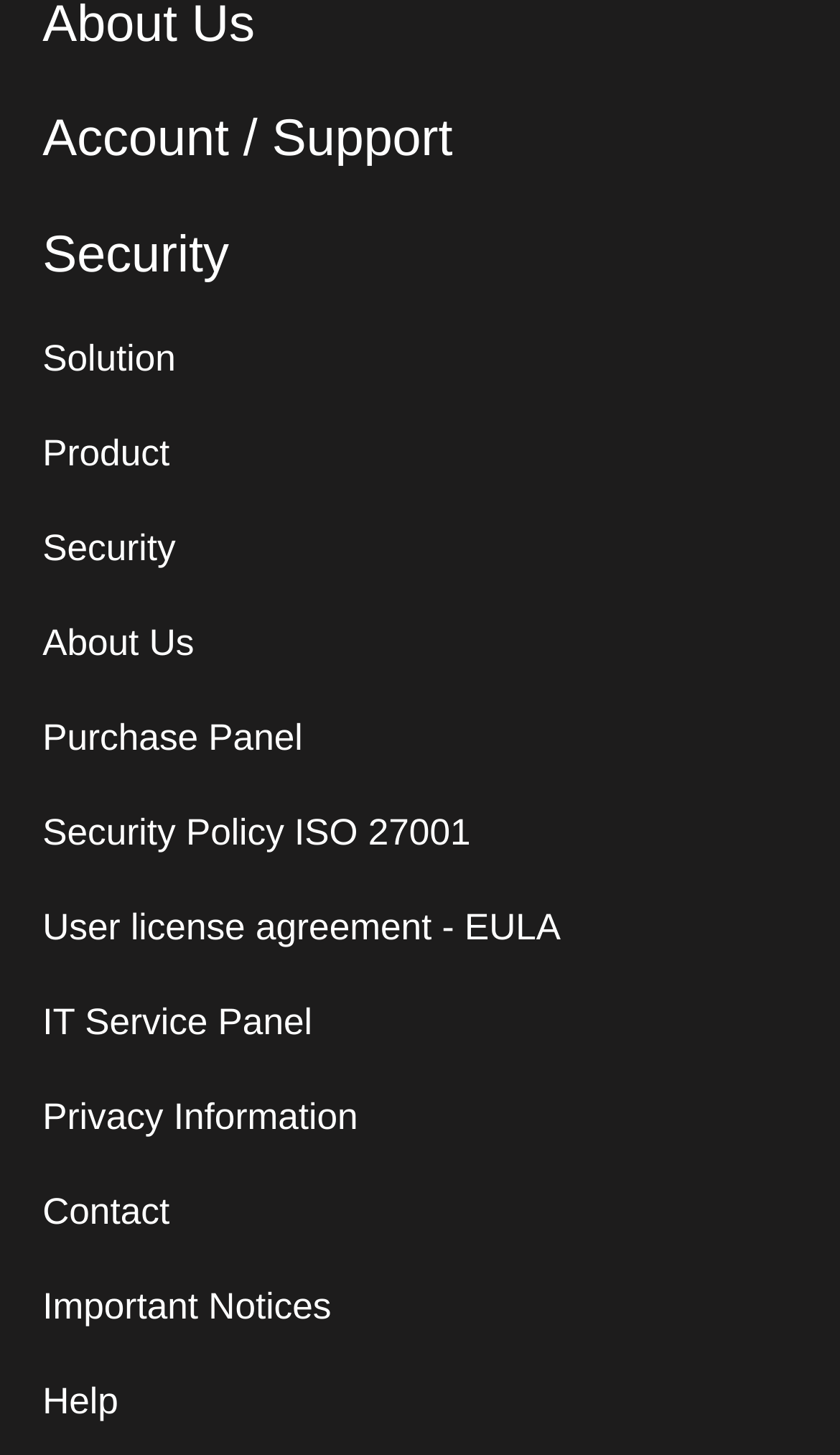Provide a one-word or short-phrase response to the question:
How many links are there in the first table?

3